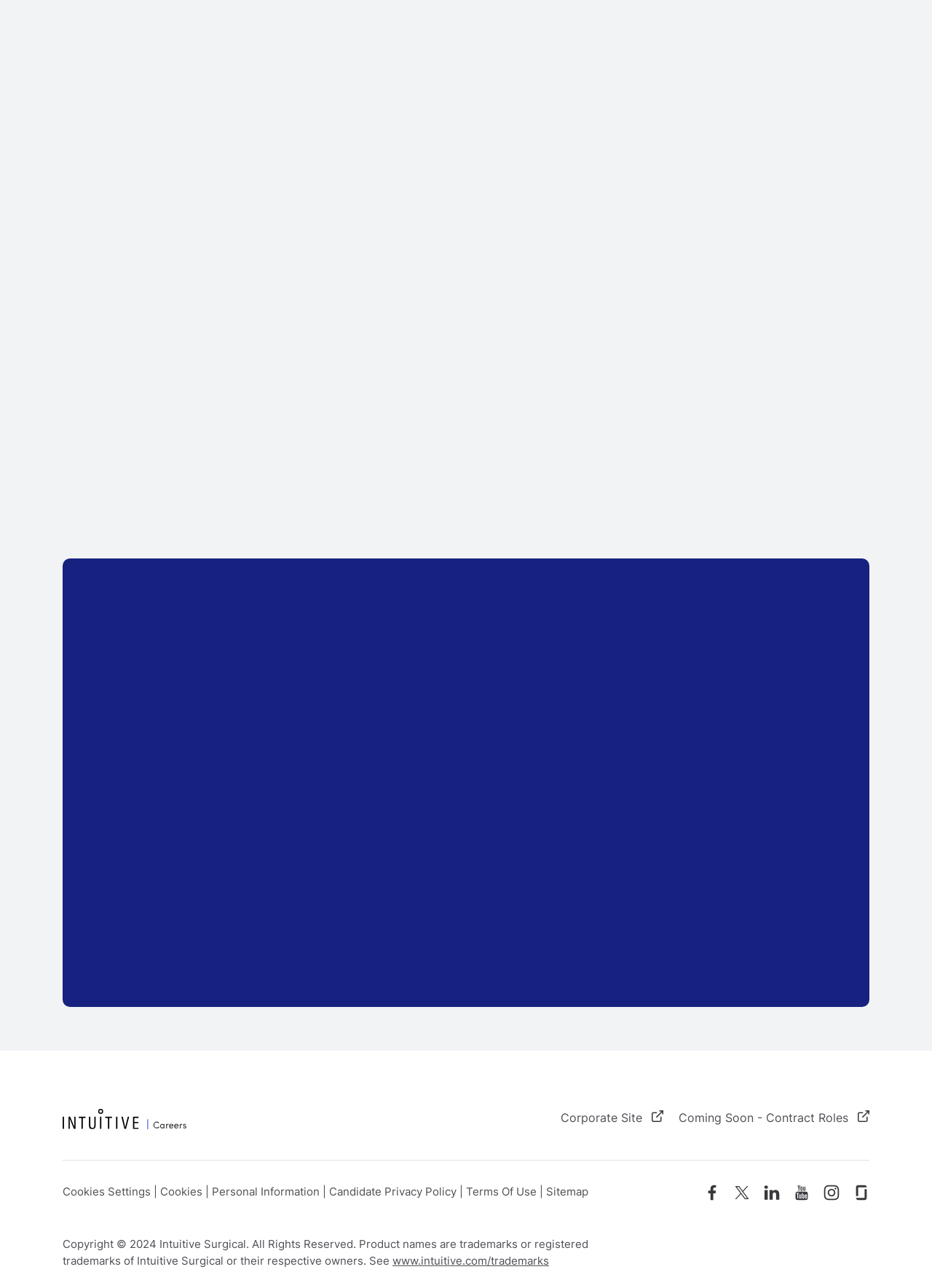Answer the following inquiry with a single word or phrase:
What is the purpose of joining the Talent Community?

Get informed about new job openings